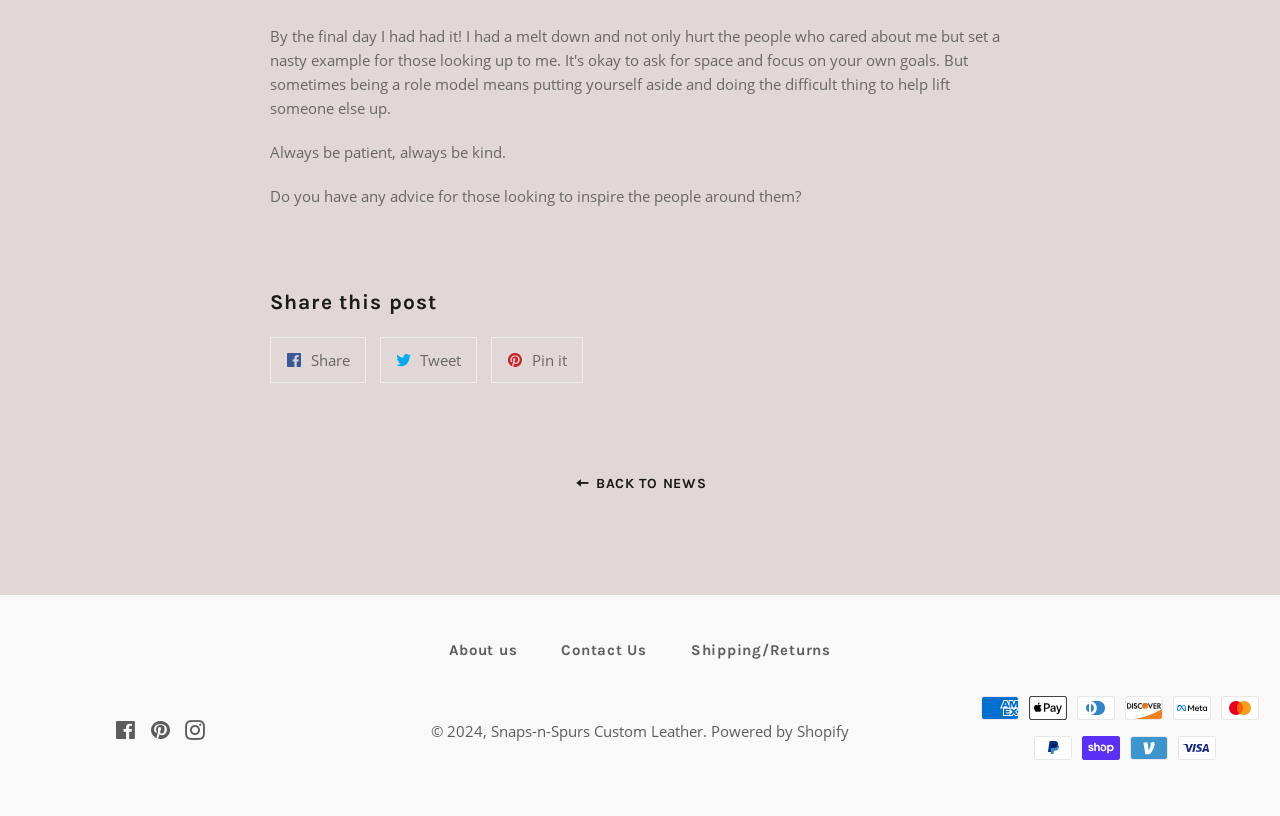How many social media links are present at the bottom of the webpage?
From the image, provide a succinct answer in one word or a short phrase.

3